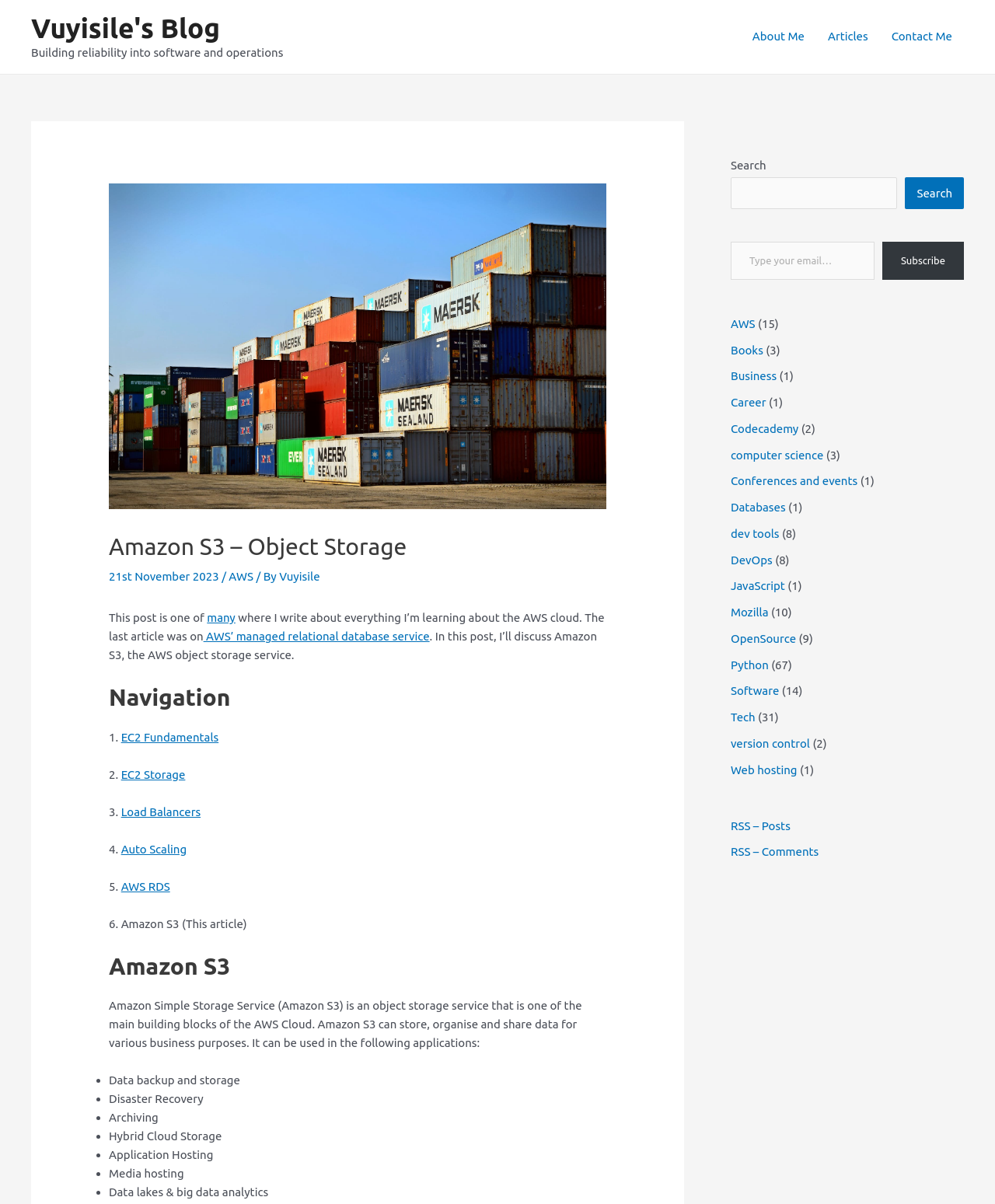Locate the UI element described as follows: "parent_node: Search name="s"". Return the bounding box coordinates as four float numbers between 0 and 1 in the order [left, top, right, bottom].

[0.734, 0.147, 0.902, 0.174]